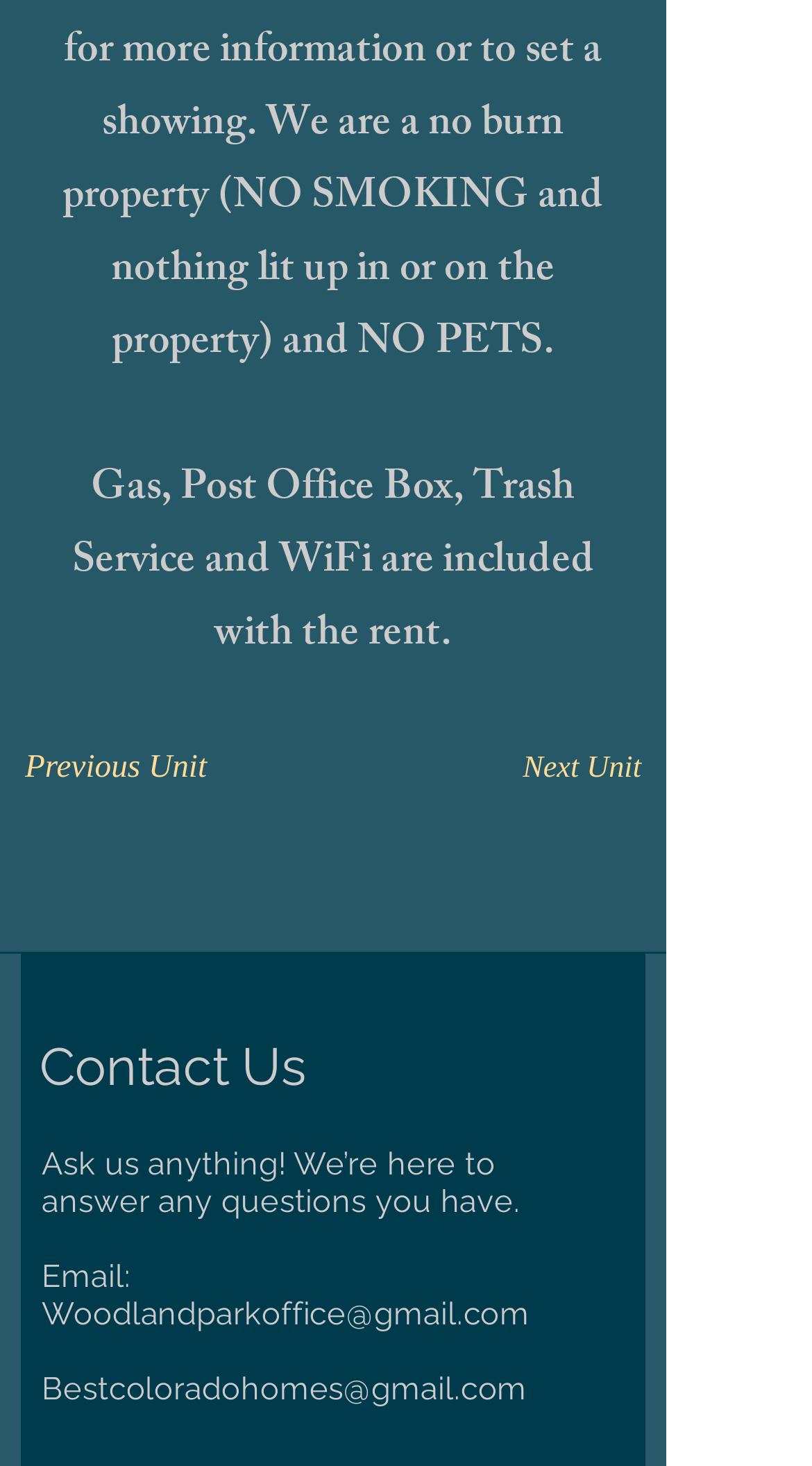How many email addresses are provided for contact?
Based on the image, answer the question with as much detail as possible.

The webpage provides two email addresses, 'Woodlandparkoffice@gmail.com' and 'Bestcoloradohomes@gmail.com', which can be used to contact the office or ask questions.